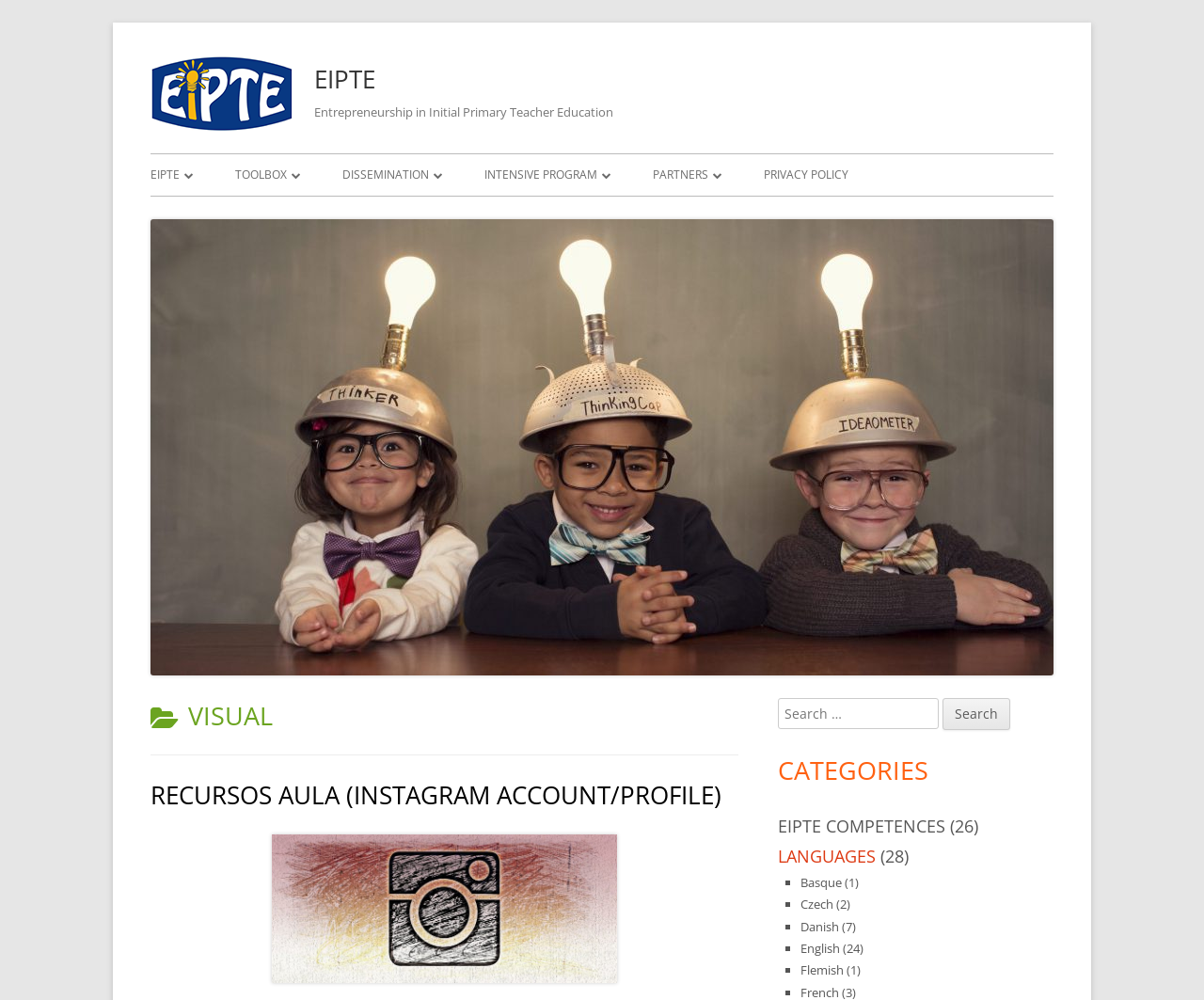Determine the bounding box coordinates (top-left x, top-left y, bottom-right x, bottom-right y) of the UI element described in the following text: Fonden for Entreprenørskab

[0.542, 0.258, 0.721, 0.297]